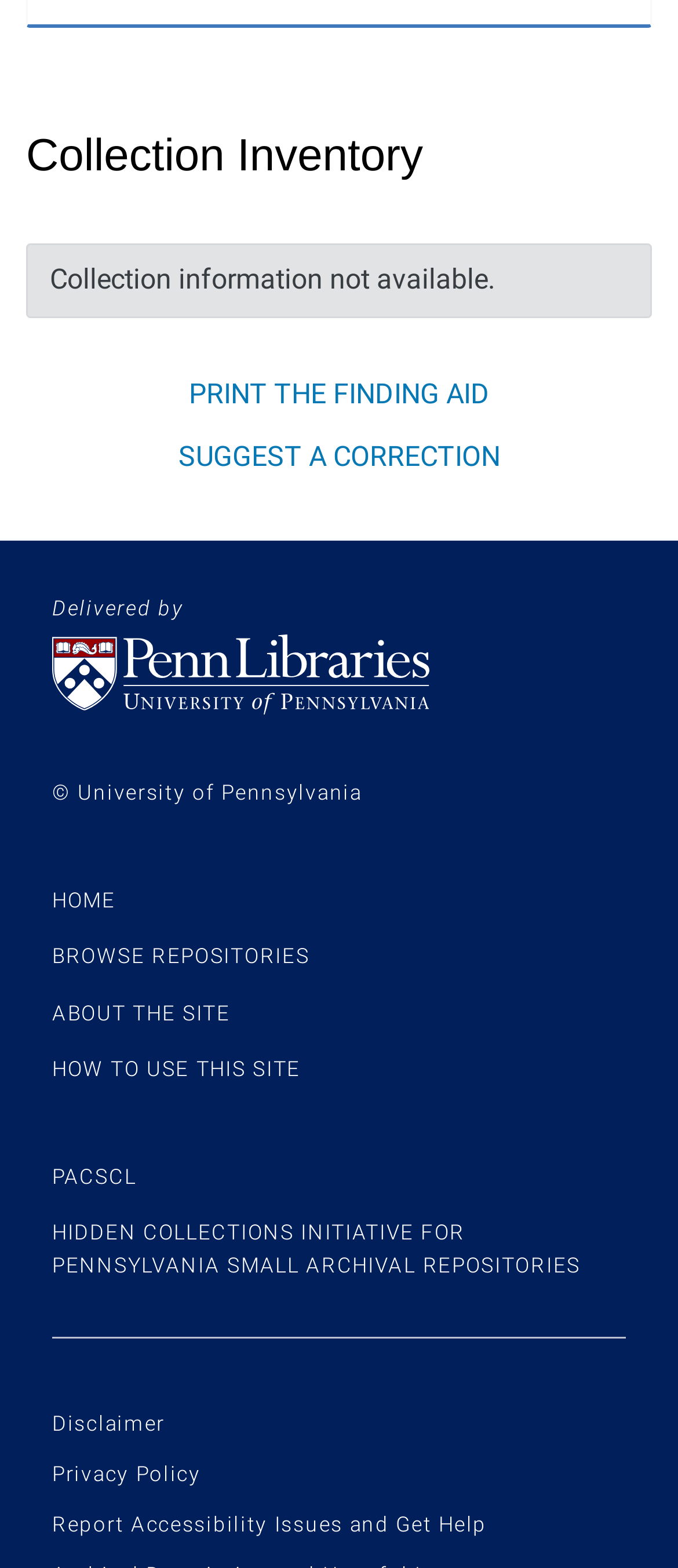Locate the bounding box coordinates of the area to click to fulfill this instruction: "suggest a correction". The bounding box should be presented as four float numbers between 0 and 1, in the order [left, top, right, bottom].

[0.263, 0.281, 0.737, 0.302]